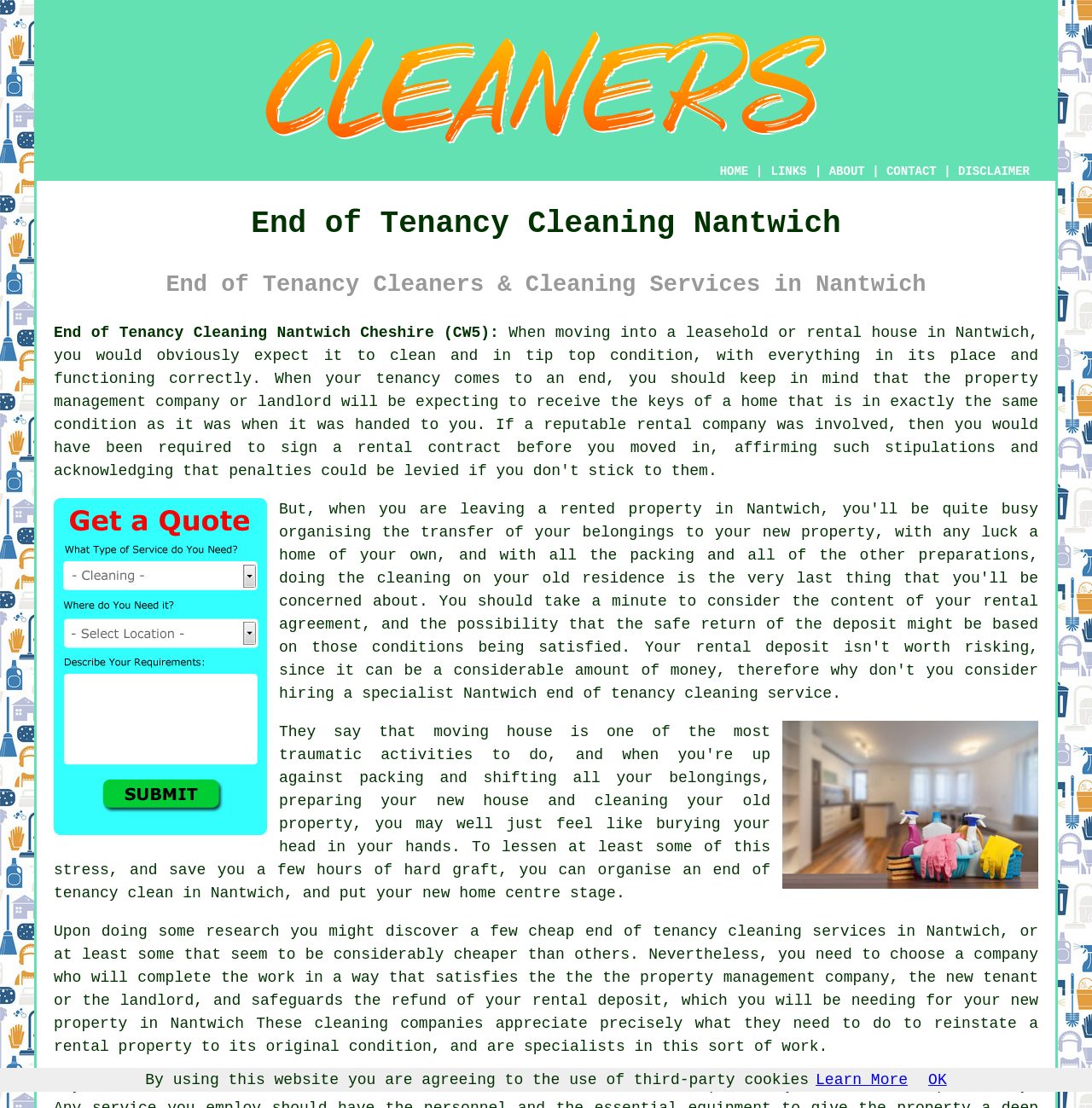Please indicate the bounding box coordinates for the clickable area to complete the following task: "Click ABOUT". The coordinates should be specified as four float numbers between 0 and 1, i.e., [left, top, right, bottom].

[0.759, 0.149, 0.792, 0.161]